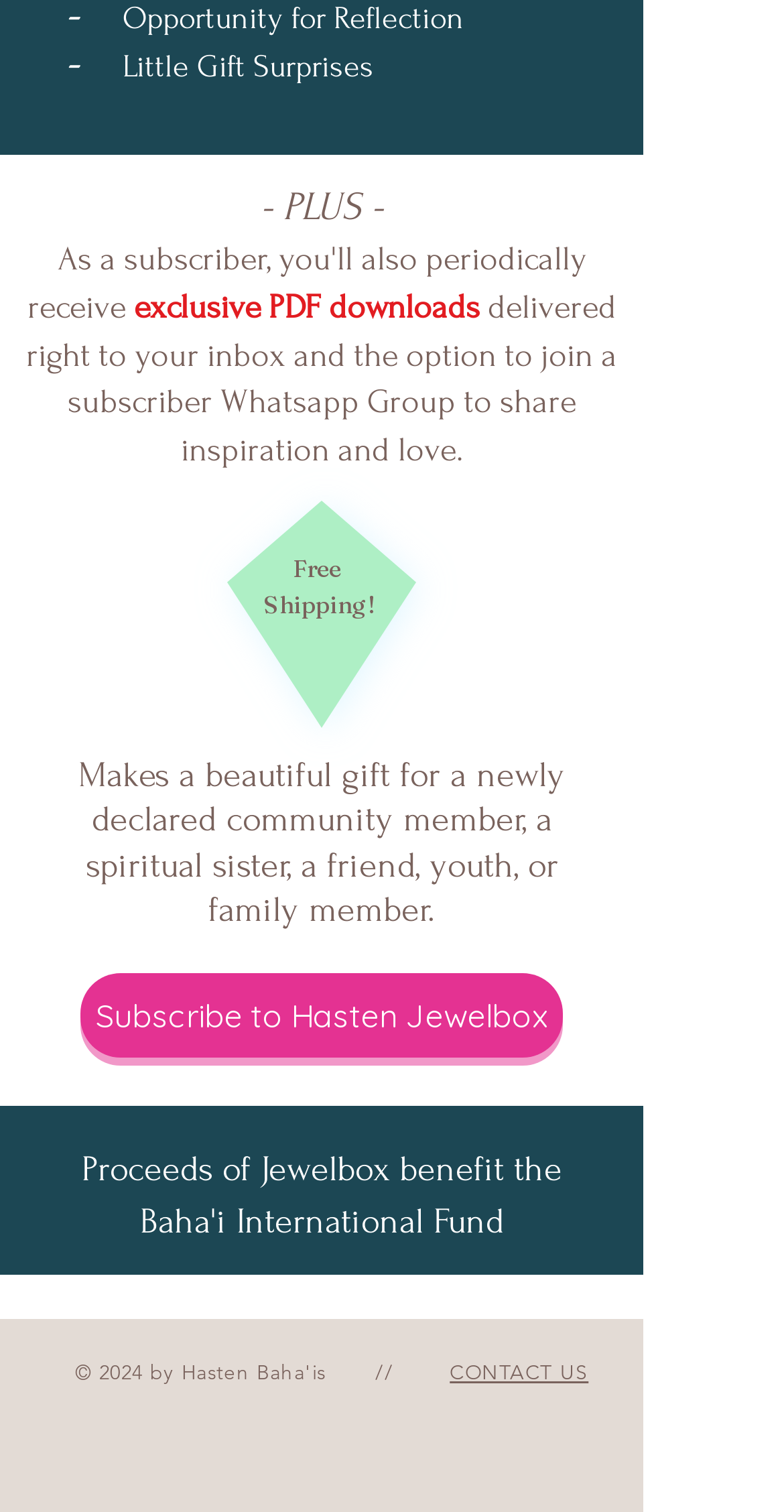What is the shipping policy?
Please respond to the question thoroughly and include all relevant details.

The heading 'Free Shipping!' suggests that the website offers free shipping on its products.